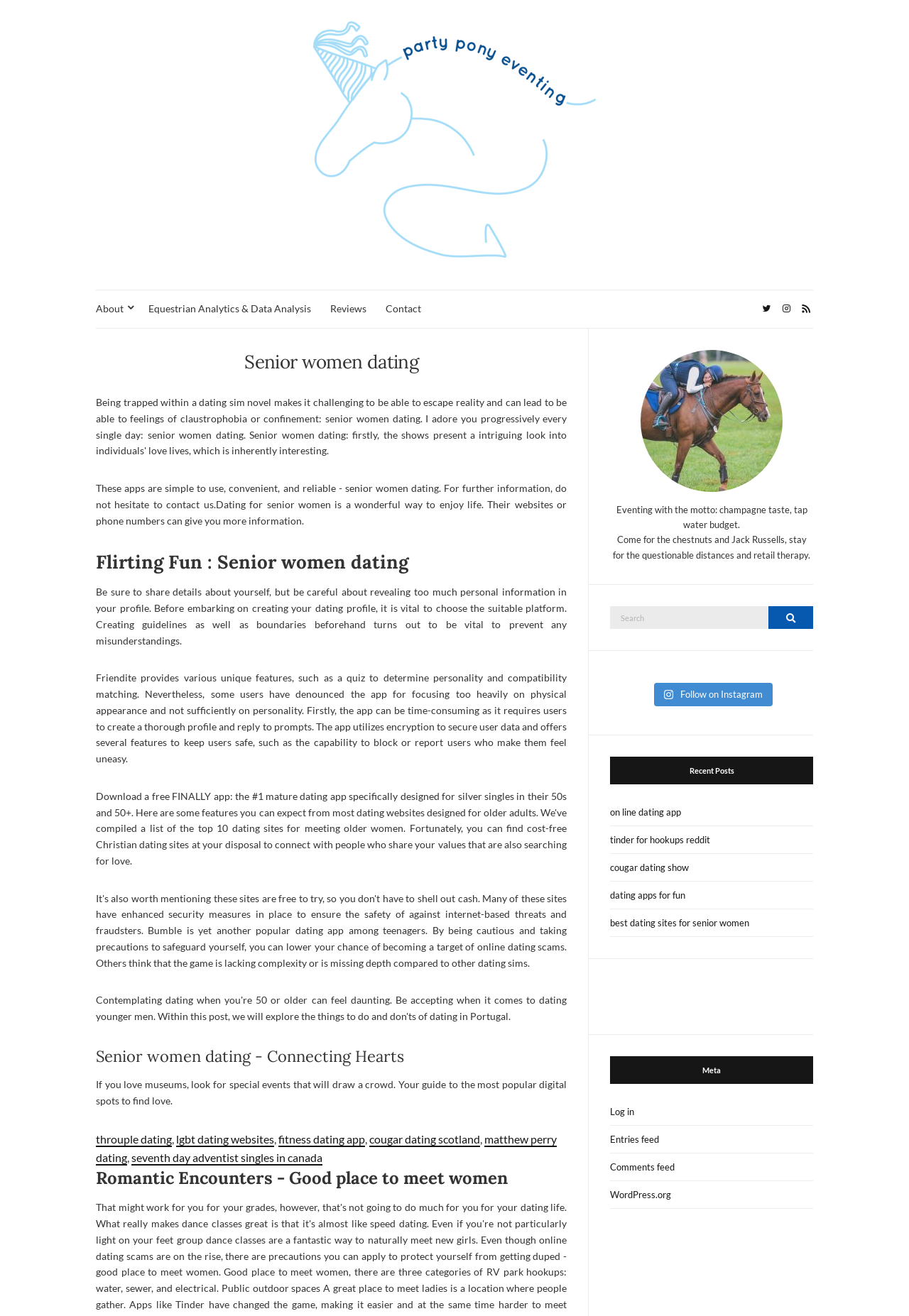Please find the bounding box coordinates of the element that must be clicked to perform the given instruction: "Follow on Instagram". The coordinates should be four float numbers from 0 to 1, i.e., [left, top, right, bottom].

[0.72, 0.519, 0.85, 0.537]